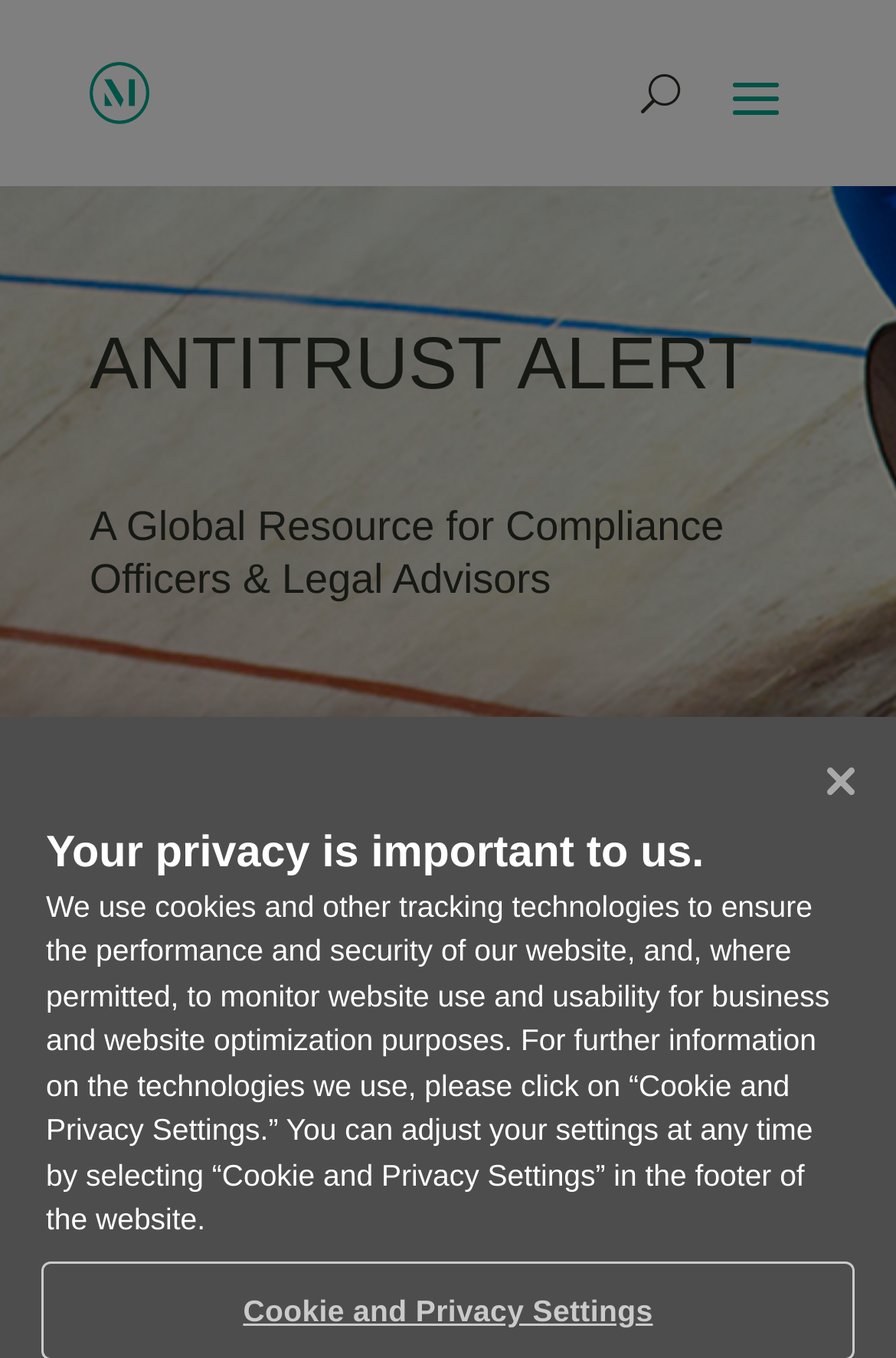Based on the element description Subscribe, identify the bounding box of the UI element in the given webpage screenshot. The coordinates should be in the format (top-left x, top-left y, bottom-right x, bottom-right y) and must be between 0 and 1.

[0.1, 0.7, 0.368, 0.732]